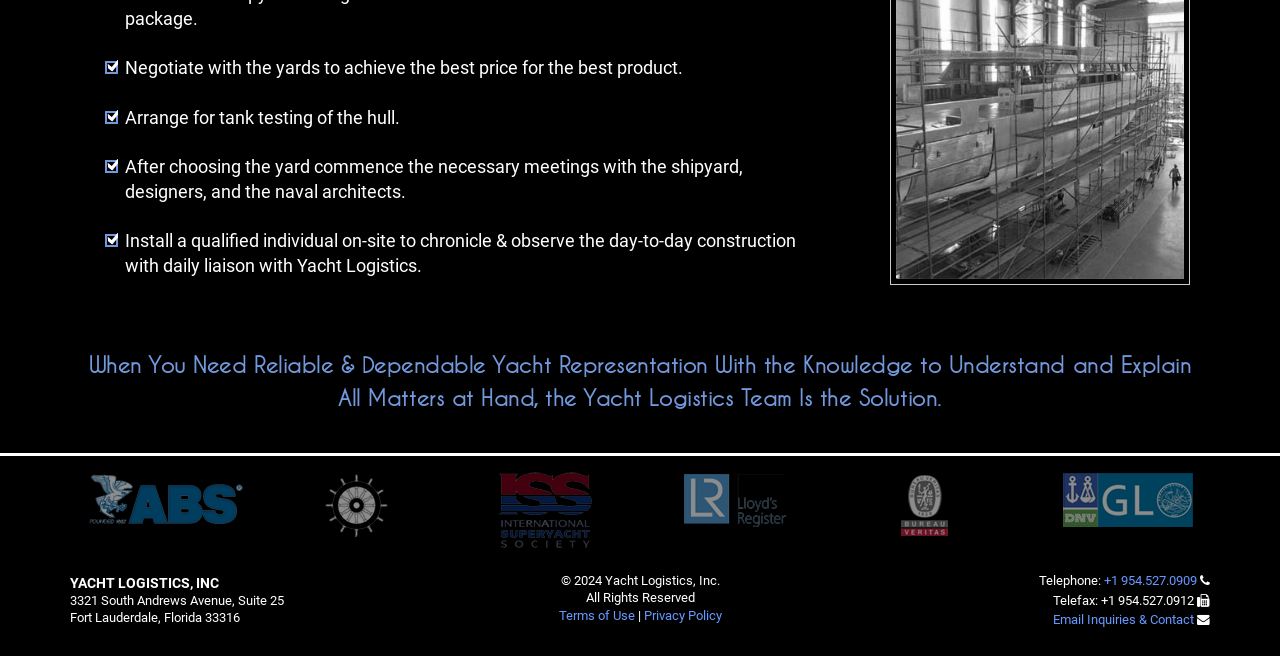What is the address of Yacht Logistics?
Analyze the image and deliver a detailed answer to the question.

The webpage provides the address of Yacht Logistics, which is 3321 South Andrews Avenue, Suite 25, Fort Lauderdale, Florida 33316, as mentioned in the headings.